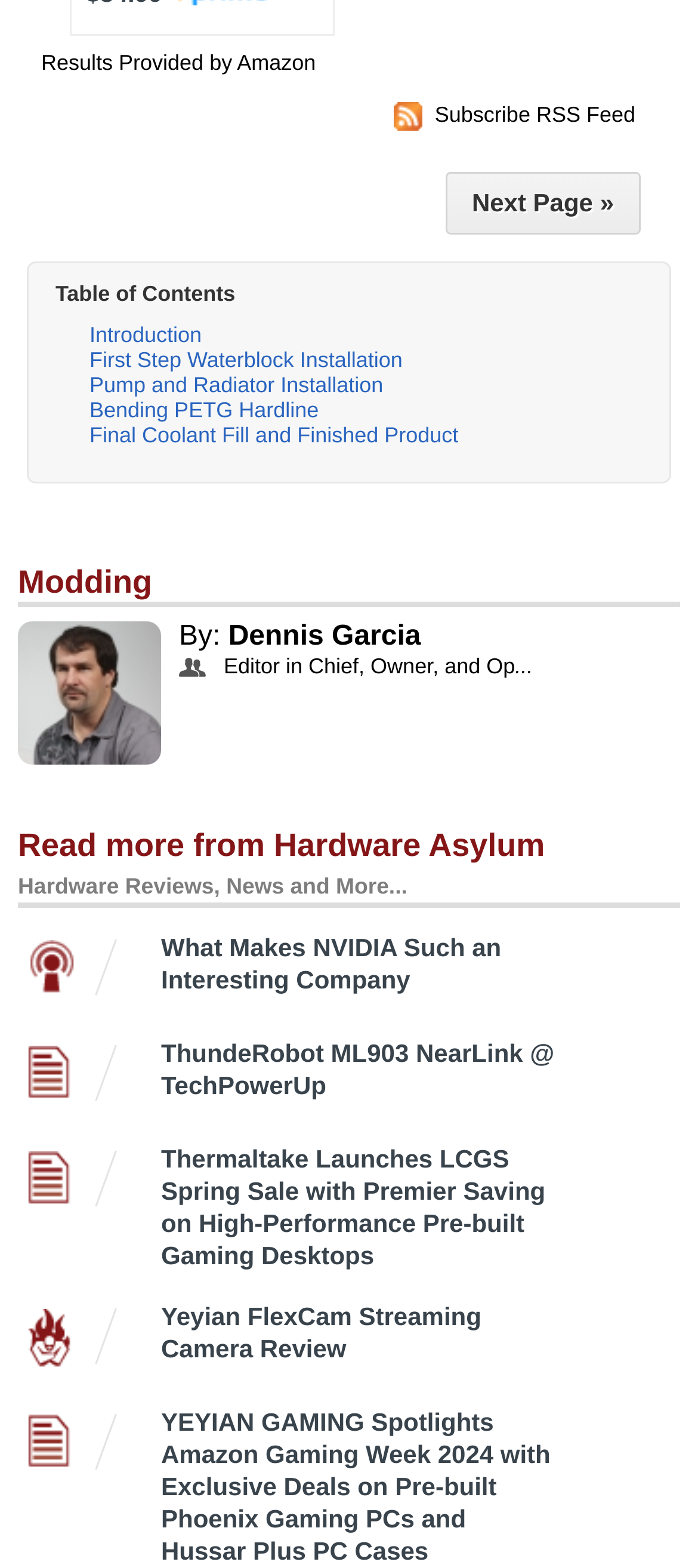Bounding box coordinates are specified in the format (top-left x, top-left y, bottom-right x, bottom-right y). All values are floating point numbers bounded between 0 and 1. Please provide the bounding box coordinate of the region this sentence describes: Dennis Garcia

[0.327, 0.396, 0.603, 0.415]